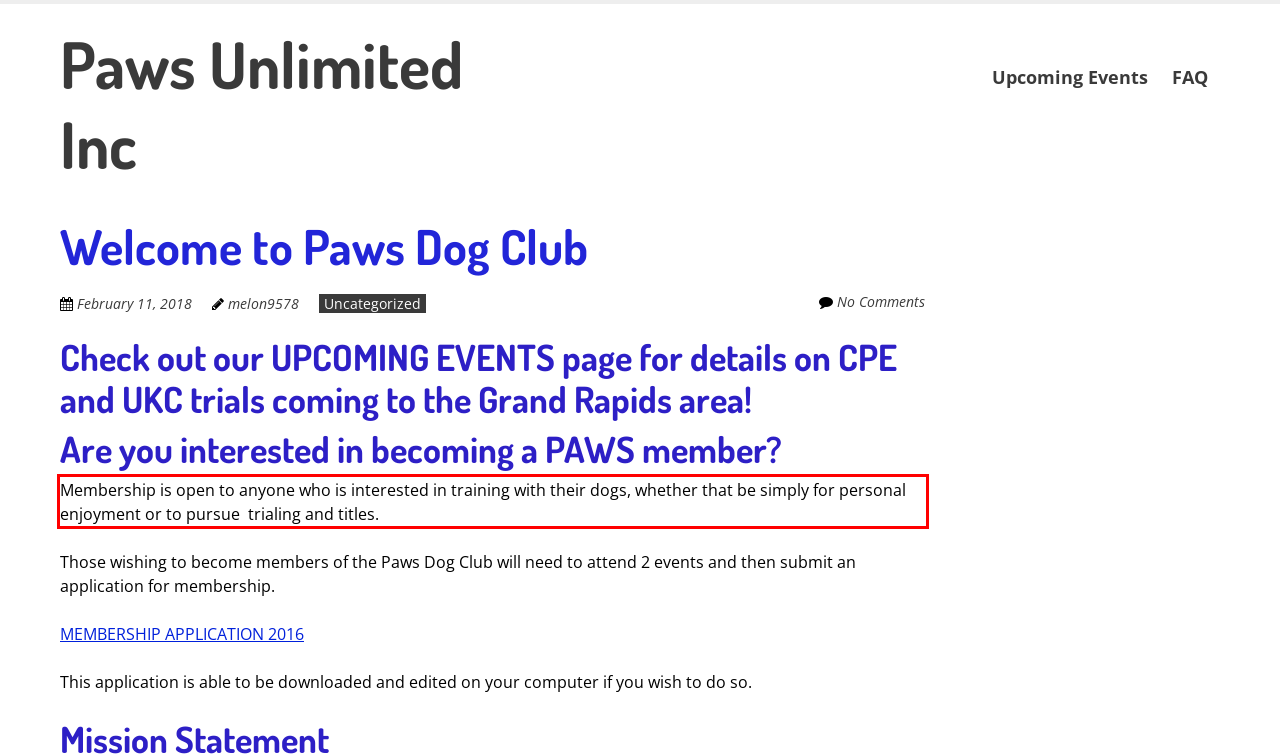You are given a screenshot with a red rectangle. Identify and extract the text within this red bounding box using OCR.

Membership is open to anyone who is interested in training with their dogs, whether that be simply for personal enjoyment or to pursue trialing and titles.